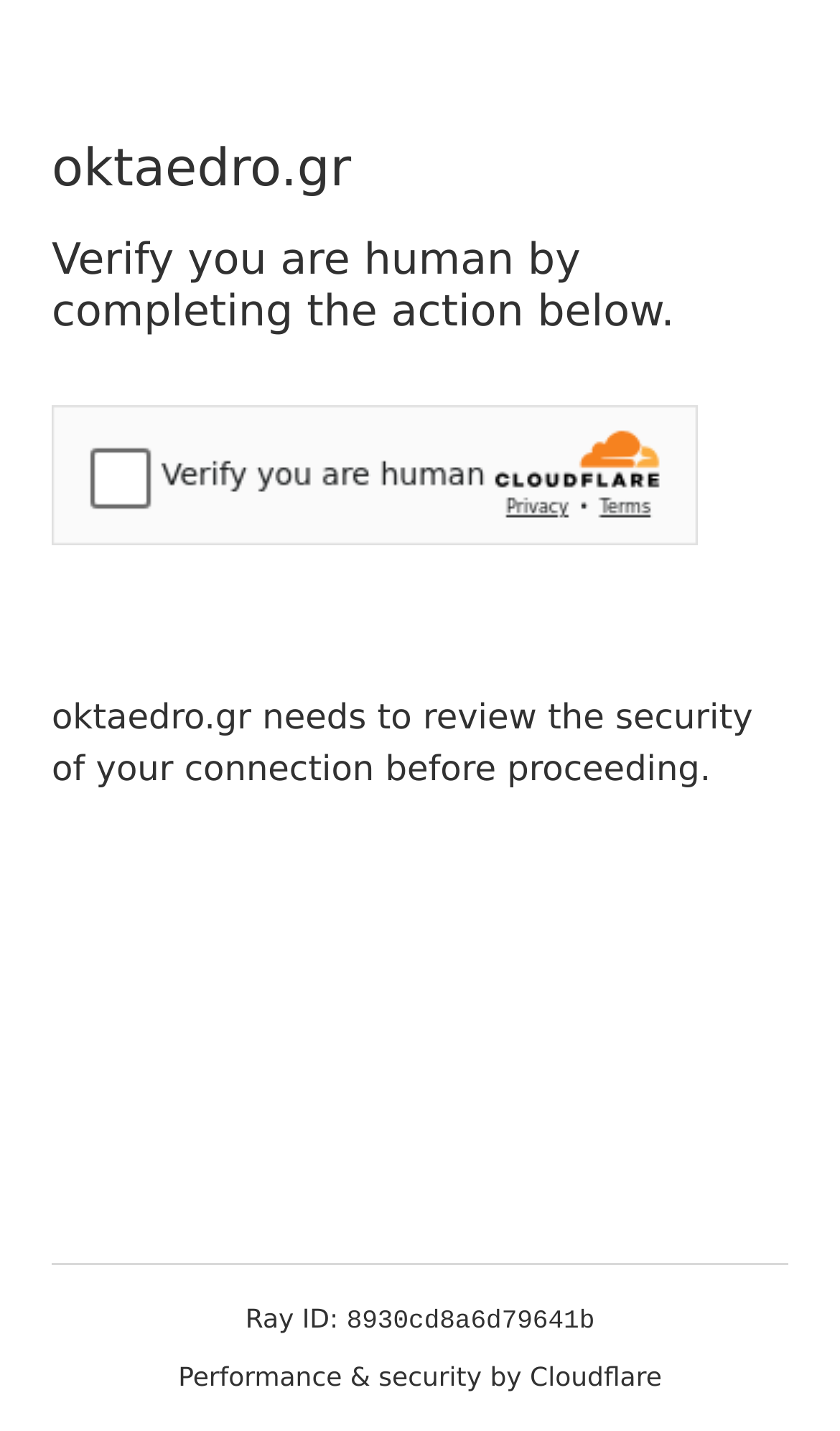What is the website being secured?
Based on the image, provide your answer in one word or phrase.

oktaedro.gr